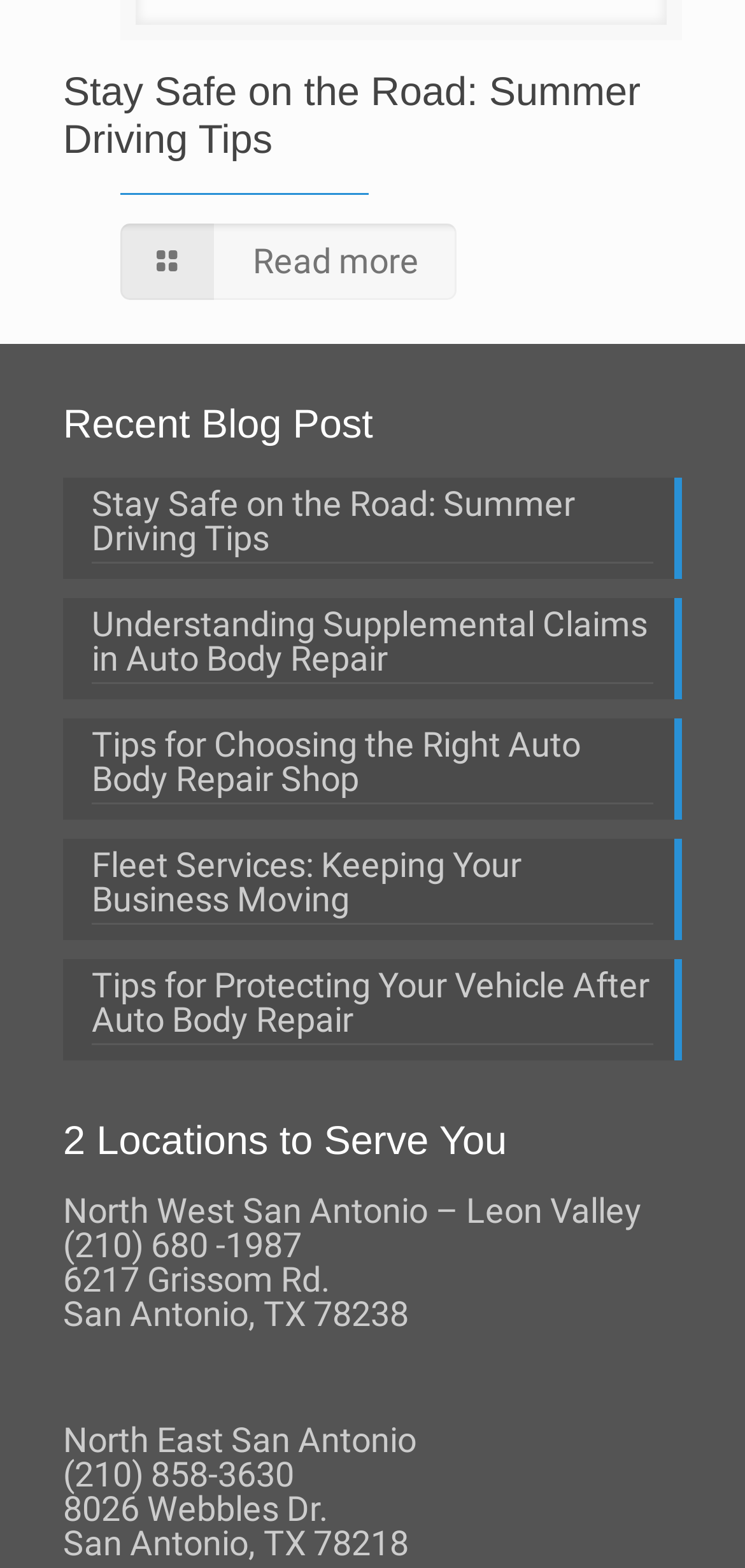How many blog posts are listed?
Provide a fully detailed and comprehensive answer to the question.

I counted the number of links under the 'Recent Blog Post' heading, which are 'Stay Safe on the Road: Summer Driving Tips', 'Understanding Supplemental Claims in Auto Body Repair', 'Tips for Choosing the Right Auto Body Repair Shop', 'Fleet Services: Keeping Your Business Moving', and 'Tips for Protecting Your Vehicle After Auto Body Repair'. There are 5 links in total.